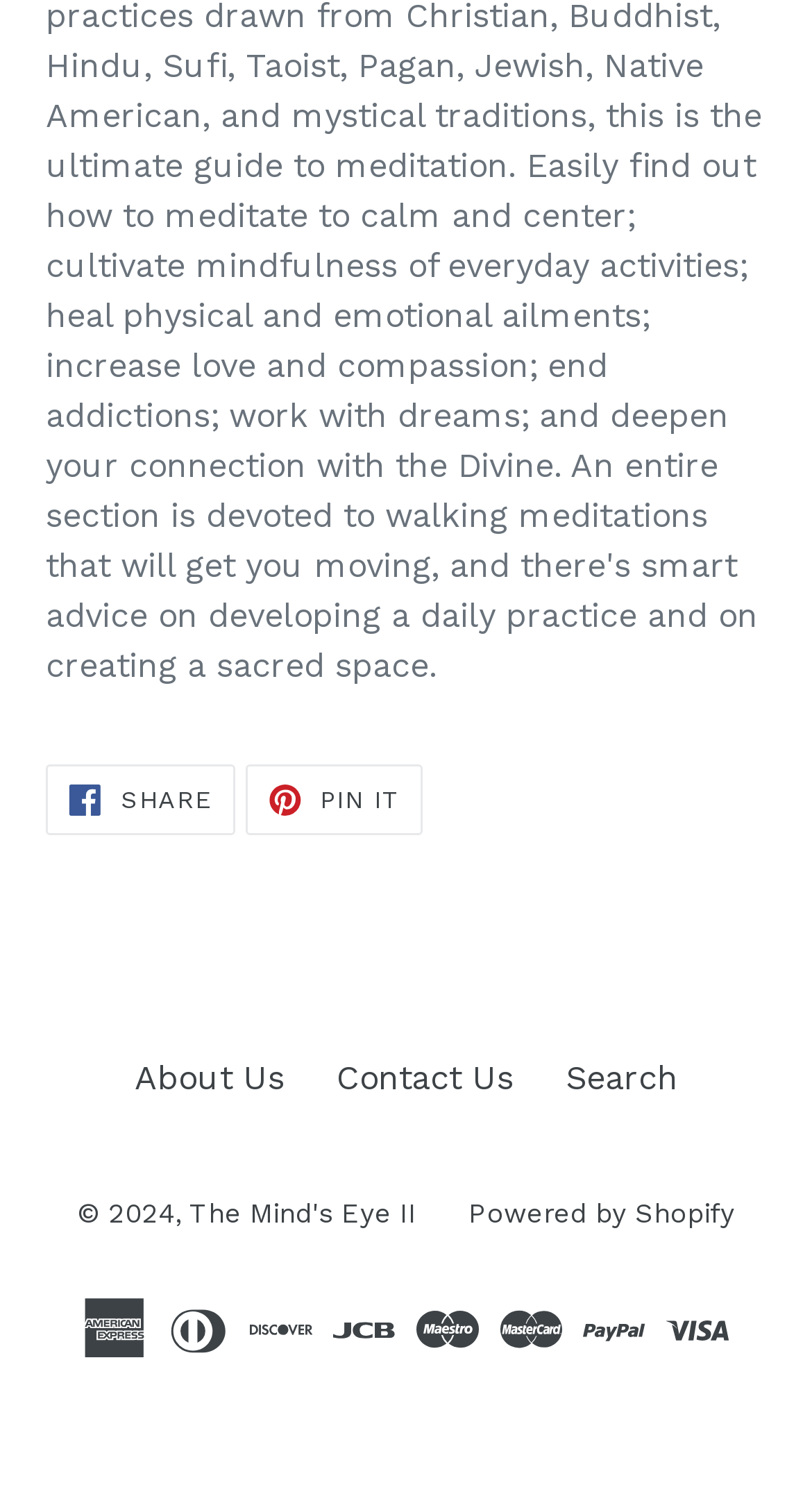Respond to the following question with a brief word or phrase:
What is the name of the website?

The Mind's Eye II